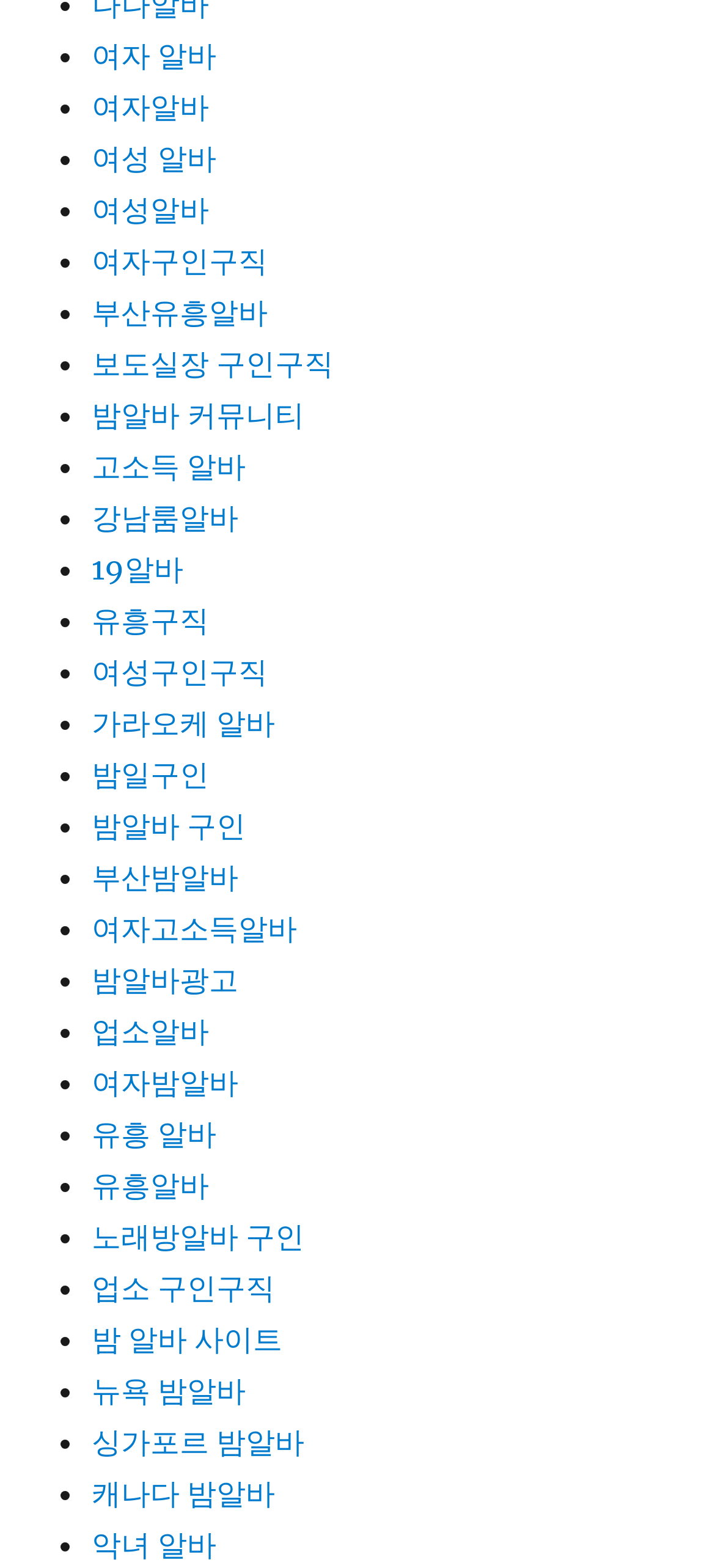Please give a succinct answer using a single word or phrase:
What is the first link on the webpage?

여자 알바